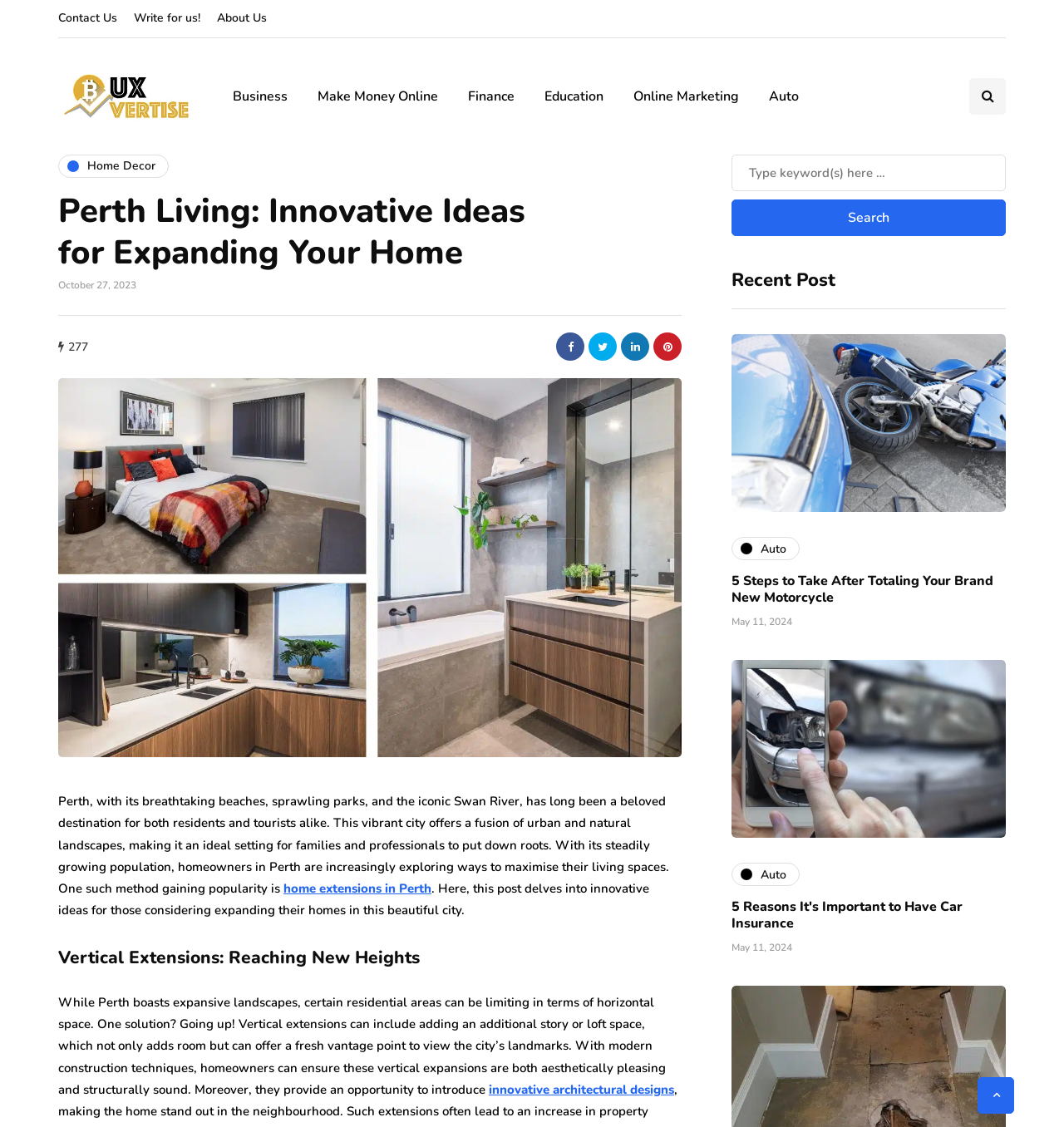Please provide the bounding box coordinates for the element that needs to be clicked to perform the instruction: "Read the poem by Laura Rosenthal". The coordinates must consist of four float numbers between 0 and 1, formatted as [left, top, right, bottom].

None